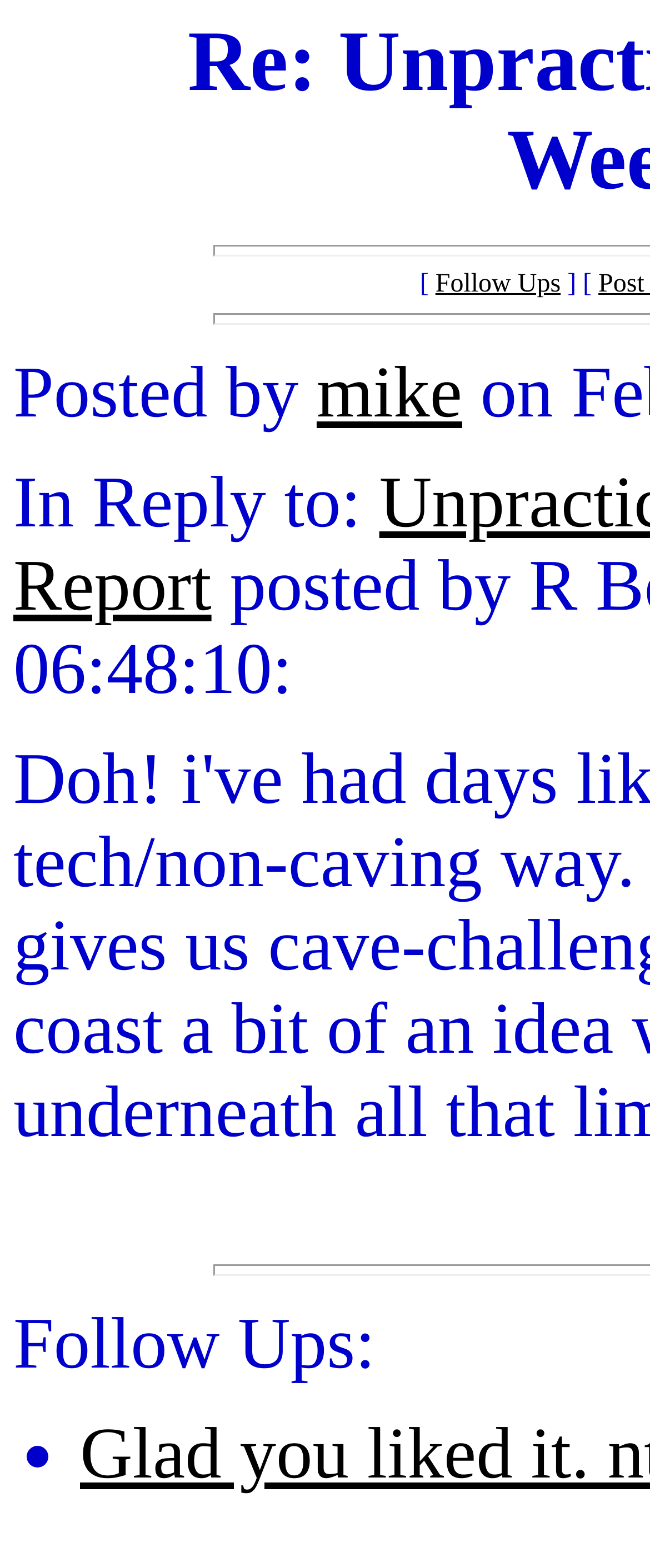What is the name of the person who posted?
Carefully analyze the image and provide a detailed answer to the question.

The answer can be found by looking at the text 'Posted by' followed by a link 'mike', which indicates that 'mike' is the name of the person who posted.